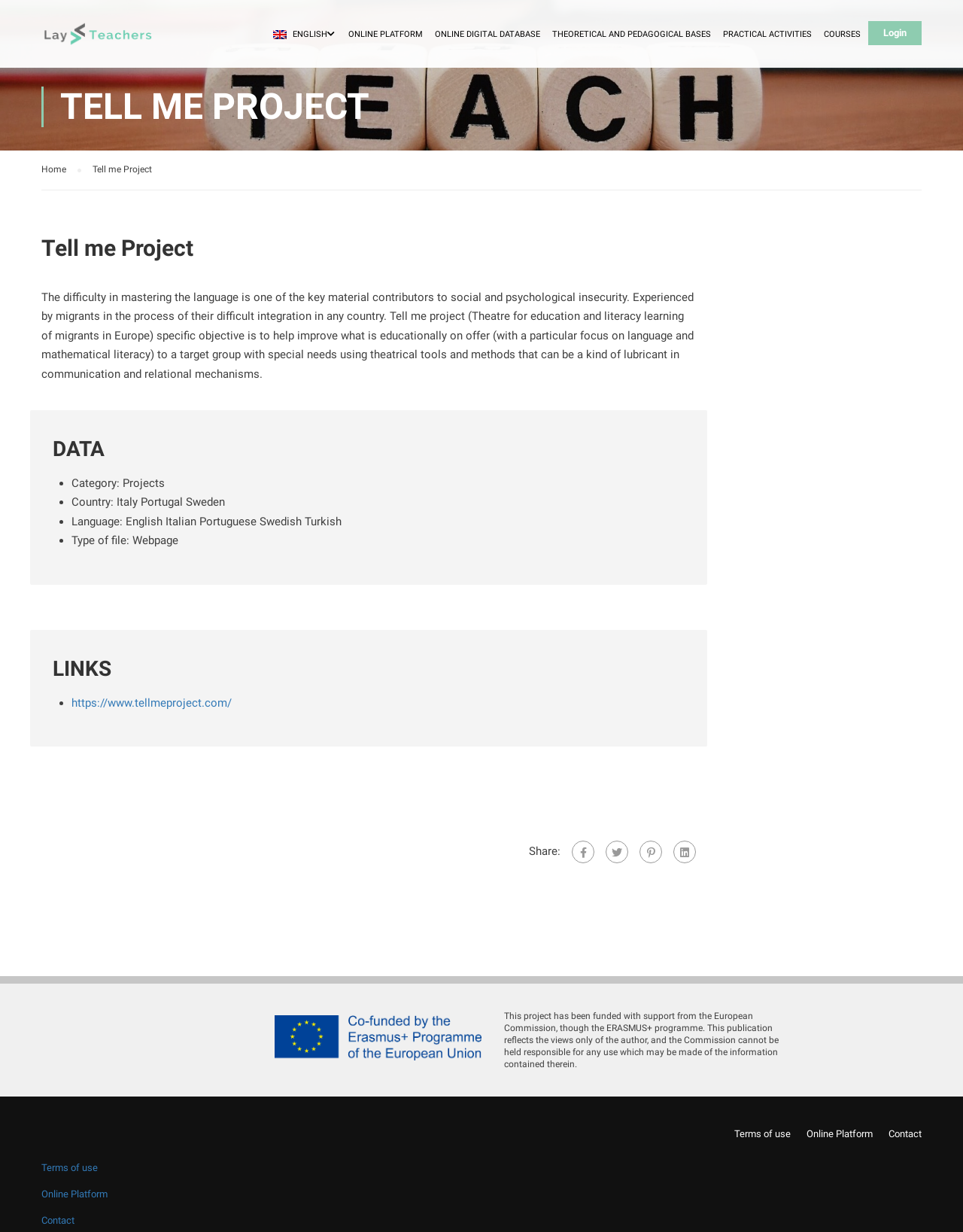Provide the bounding box coordinates for the area that should be clicked to complete the instruction: "Go to Login page".

[0.902, 0.017, 0.957, 0.037]